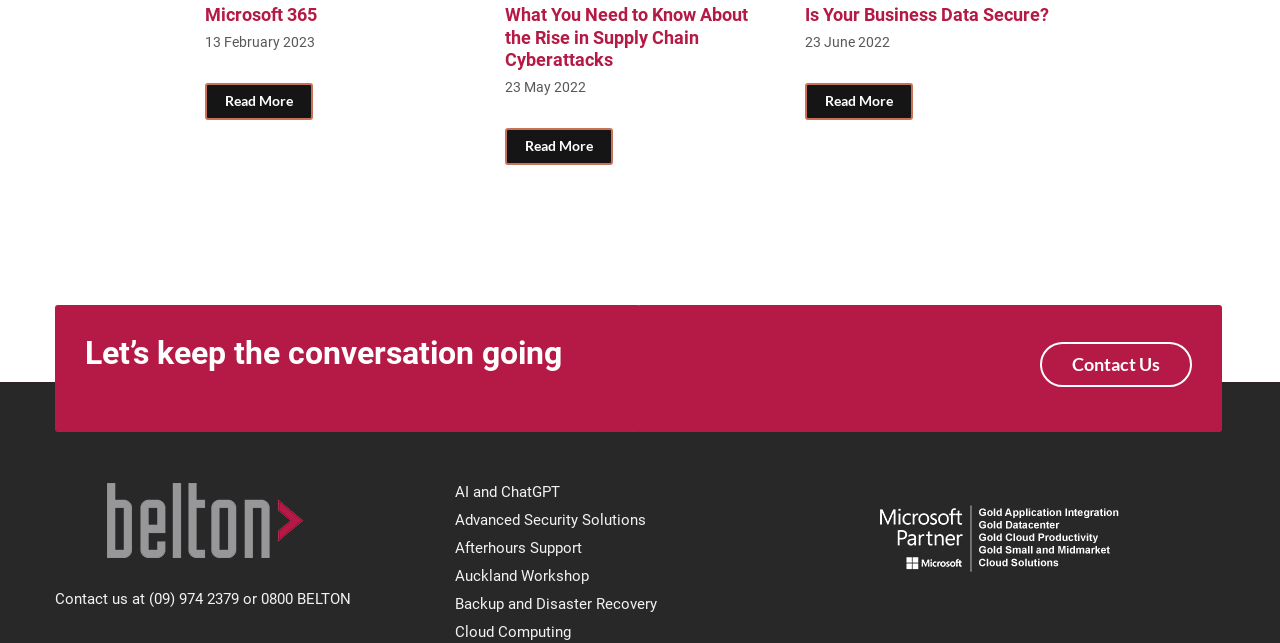Answer the following query concisely with a single word or phrase:
What is the position of the 'Let’s keep the conversation going' heading on the webpage?

Bottom